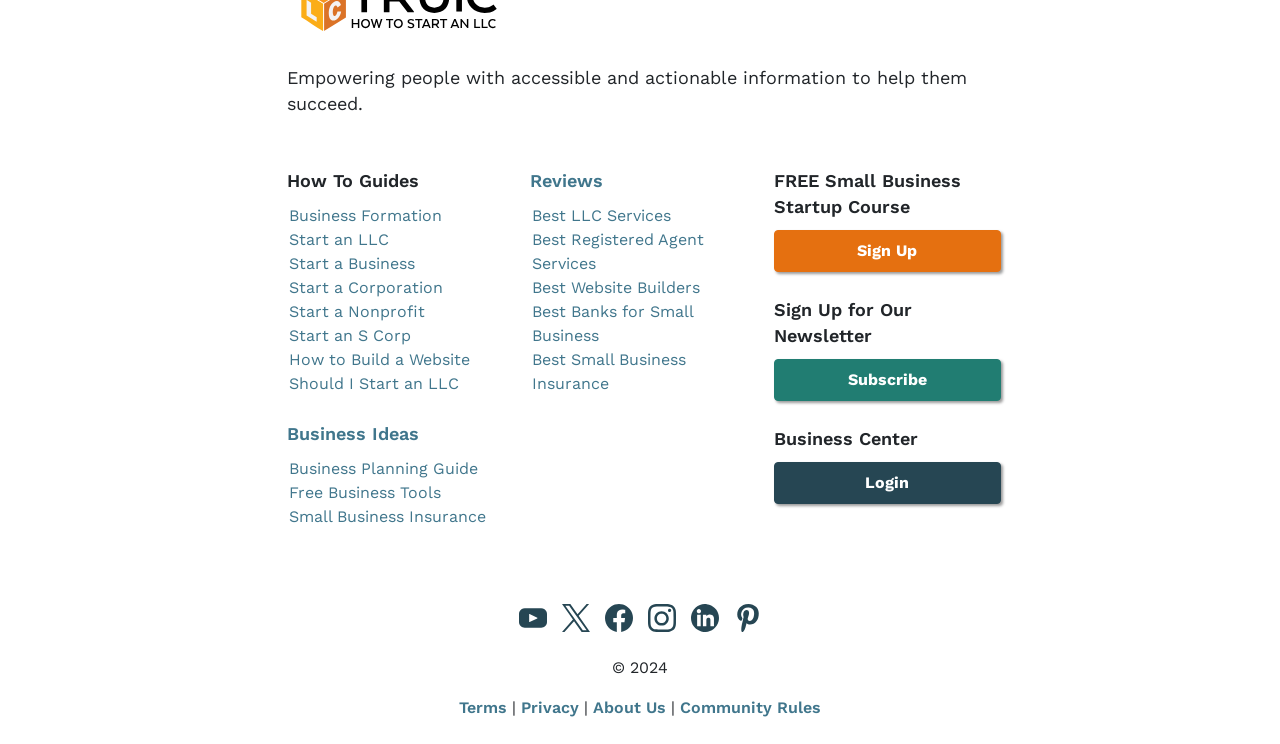Show the bounding box coordinates for the HTML element as described: "title="Like us on Facebook"".

[0.468, 0.816, 0.498, 0.841]